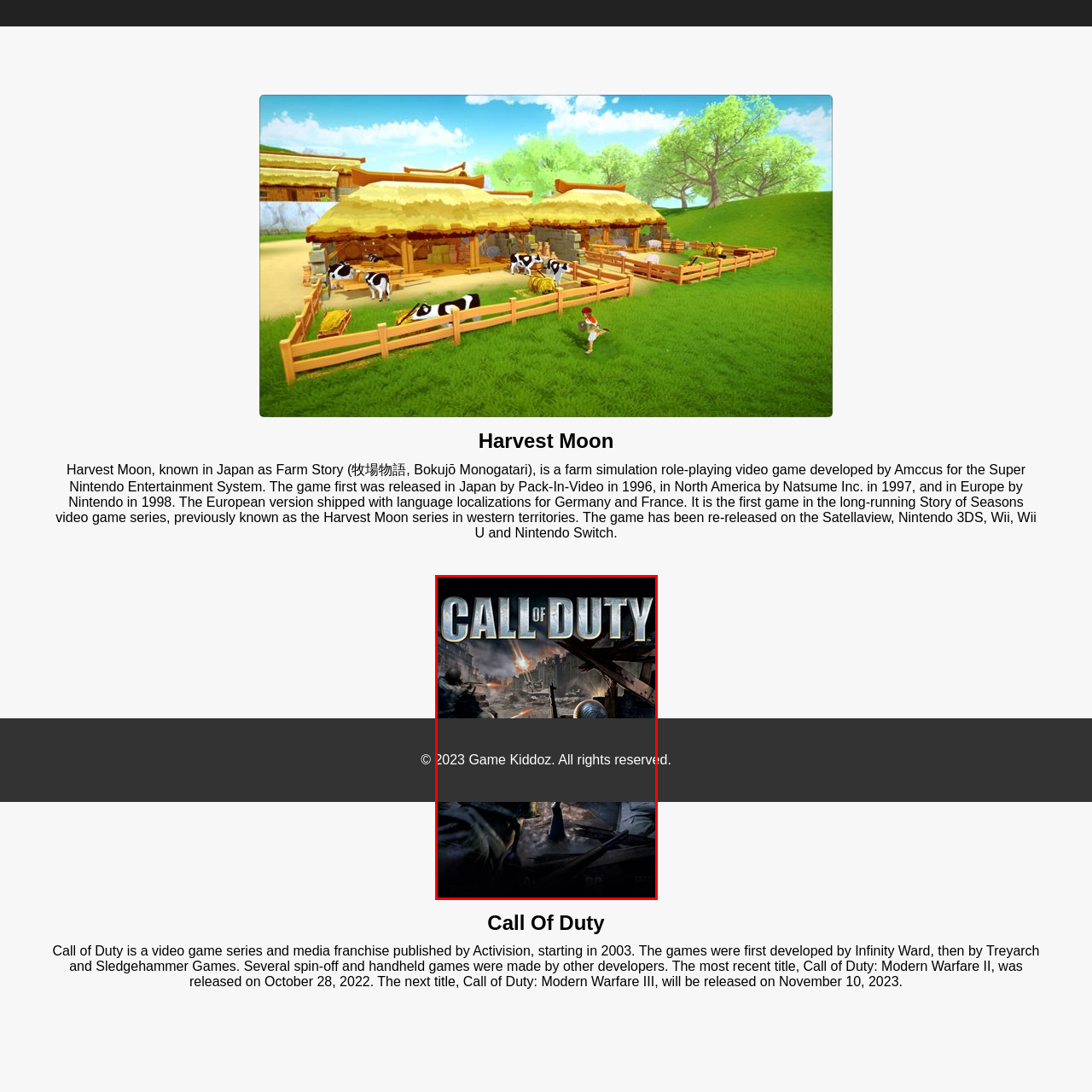Observe the section highlighted in yellow, In what year did the Call of Duty series debut? 
Please respond using a single word or phrase.

2003